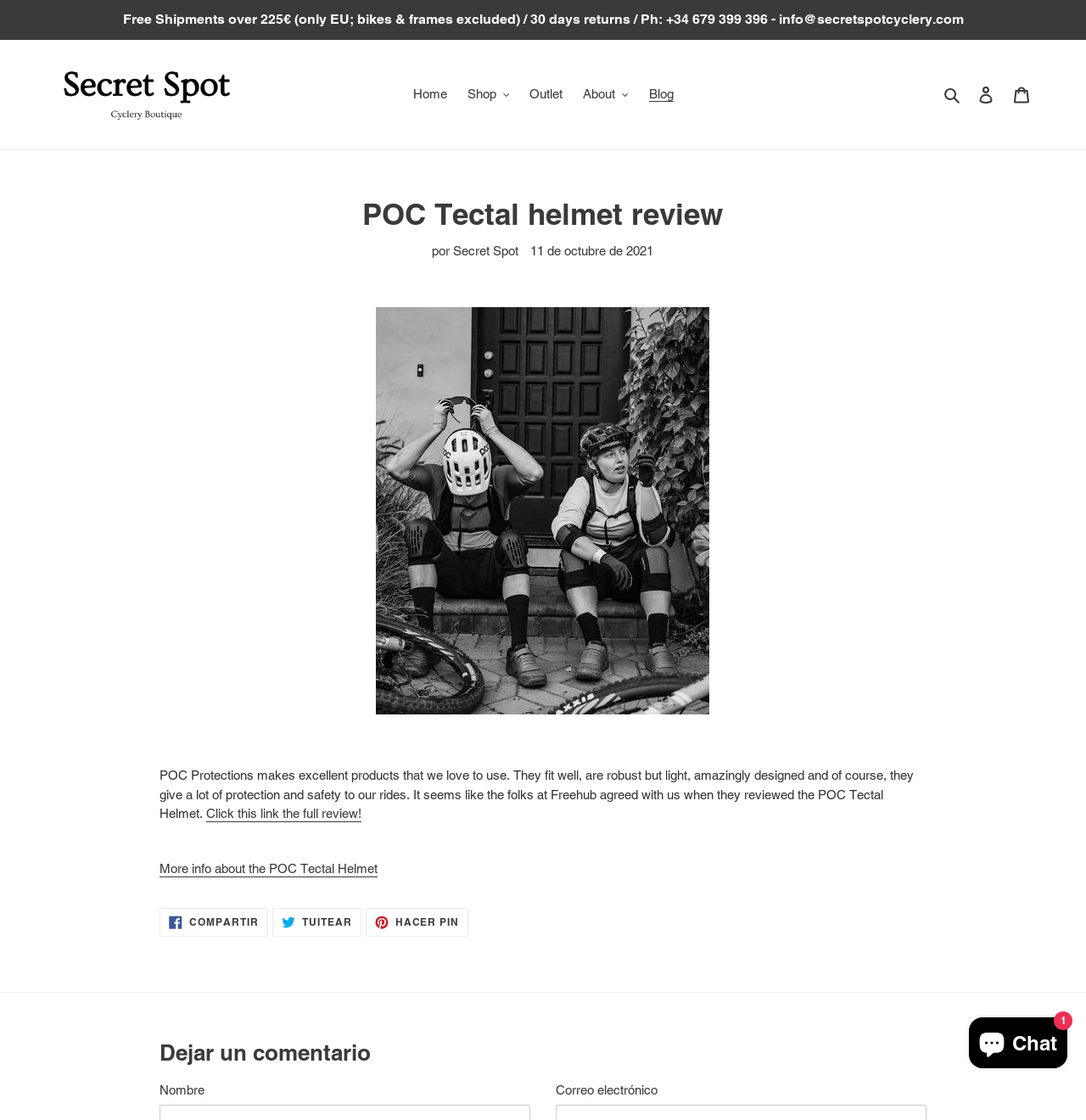Can you determine the main header of this webpage?

POC Tectal helmet review